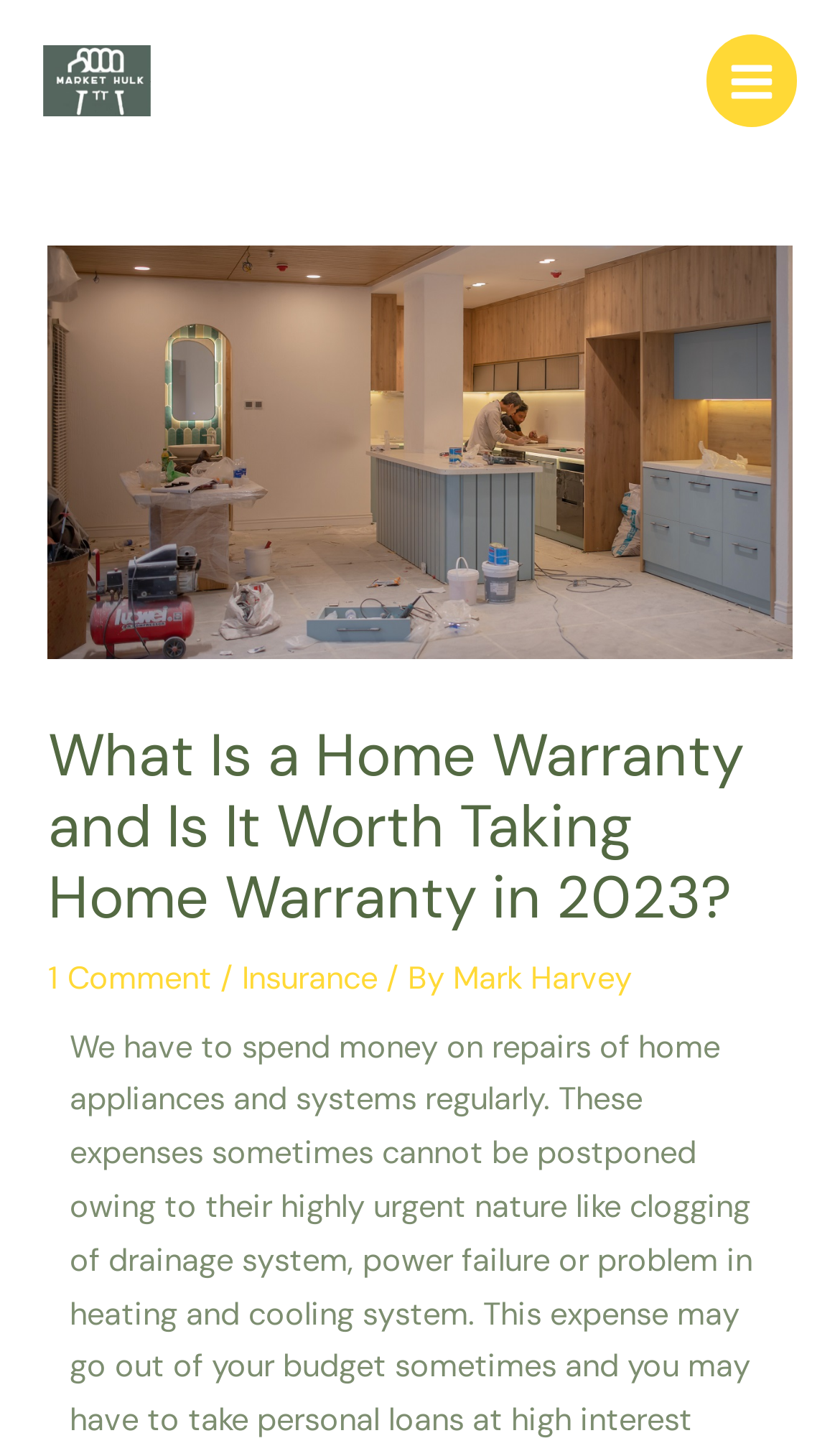What is the purpose of the button at the top right corner?
Provide a thorough and detailed answer to the question.

The button at the top right corner of the webpage is labeled as 'Main Menu', which suggests that it is used to navigate to other parts of the website or to access other menu options.